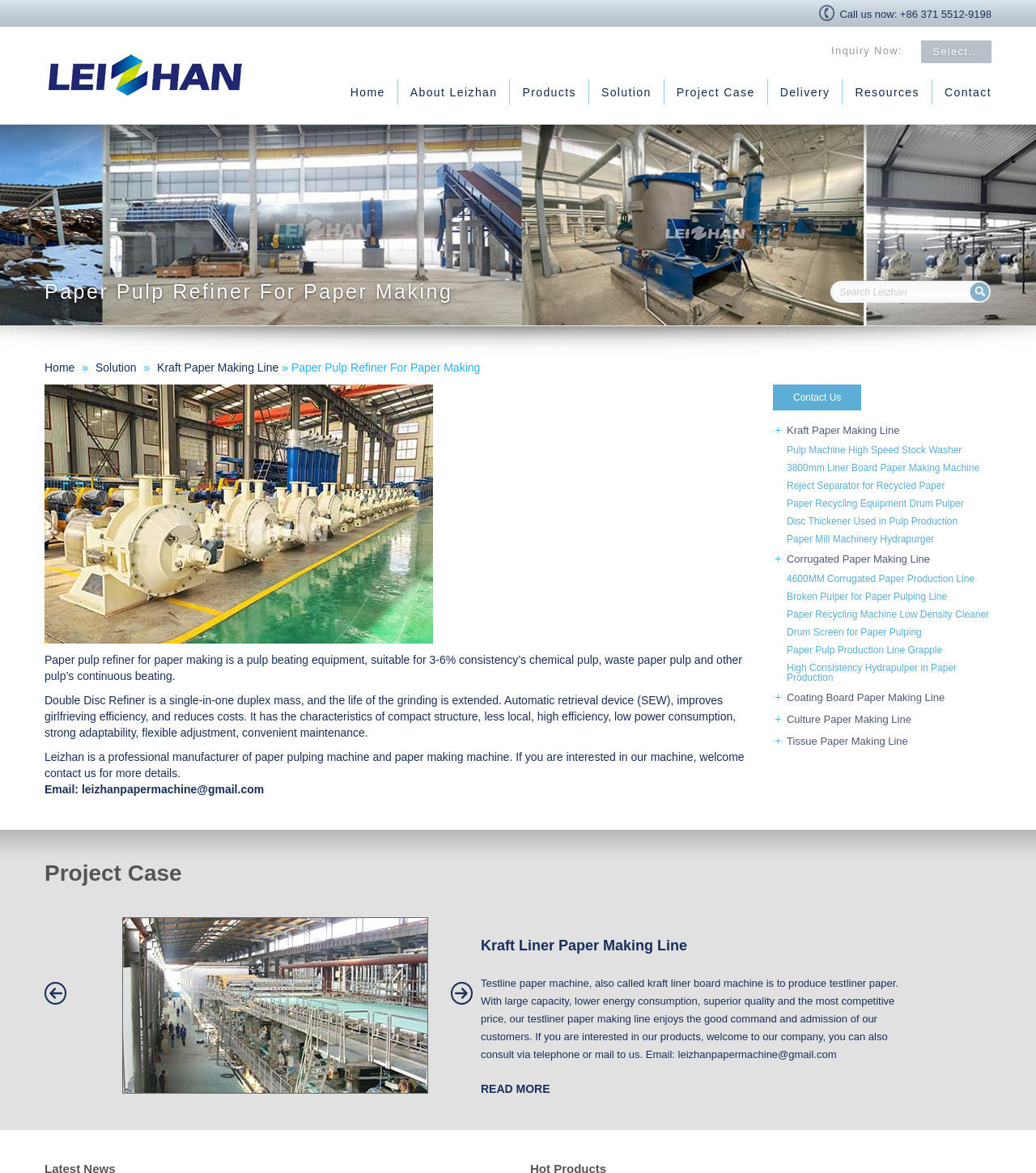Determine the bounding box coordinates of the section I need to click to execute the following instruction: "Contact us via phone". Provide the coordinates as four float numbers between 0 and 1, i.e., [left, top, right, bottom].

[0.866, 0.007, 0.957, 0.017]